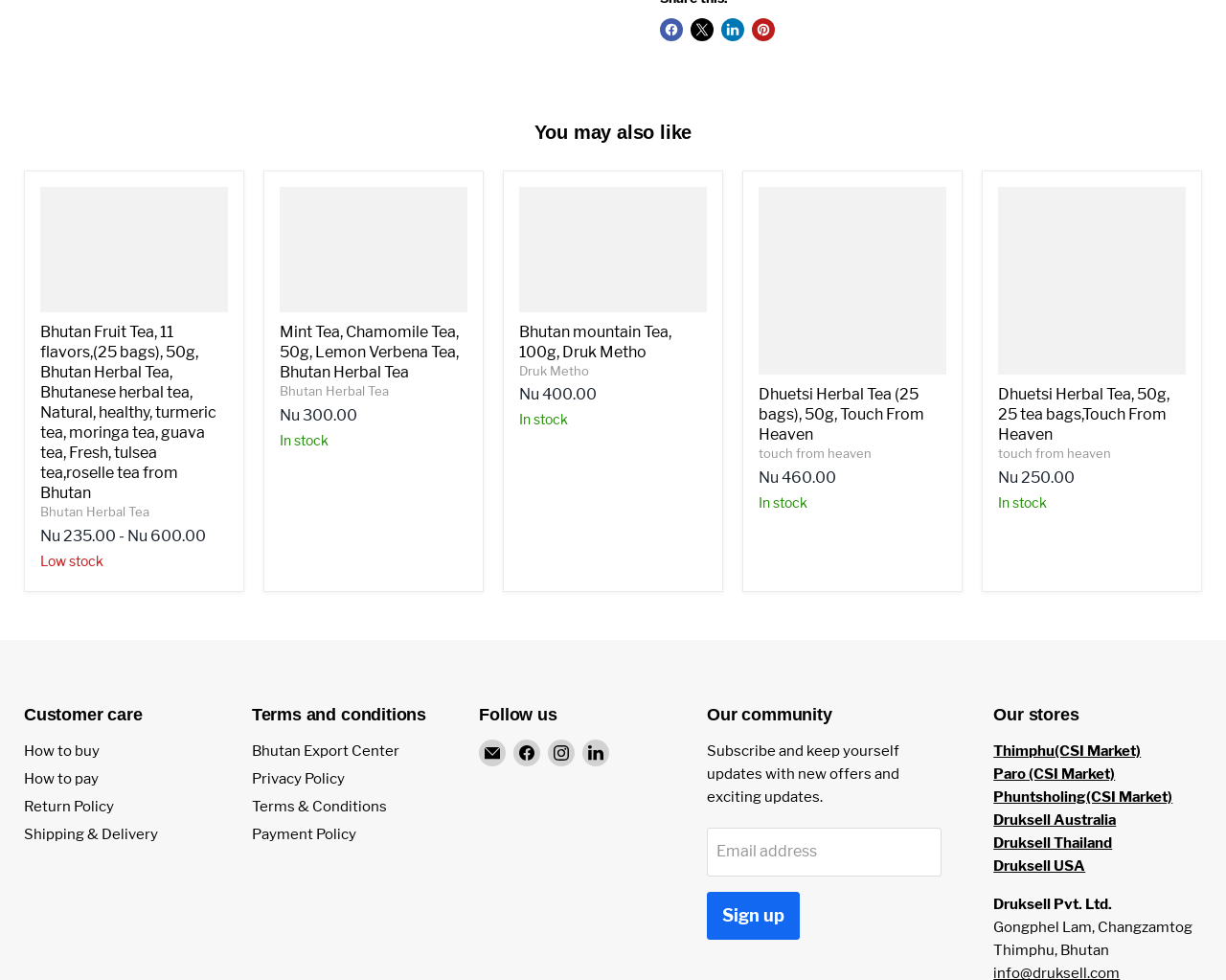Given the description "Shipping & Delivery", determine the bounding box of the corresponding UI element.

[0.02, 0.843, 0.129, 0.86]